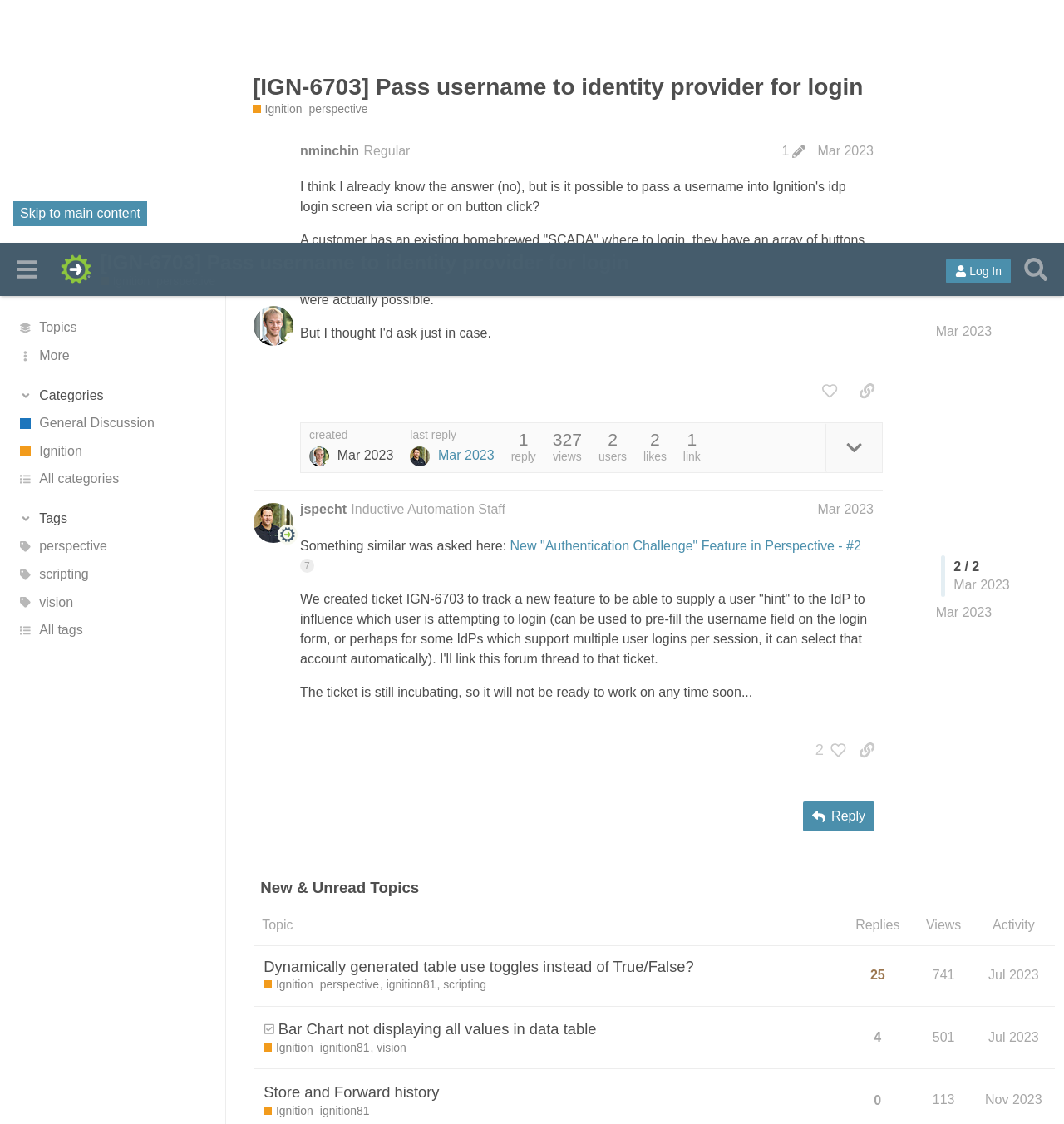Observe the image and answer the following question in detail: What is the category of this topic?

I inferred this from the link 'Ignition' at the top of the webpage, which suggests that this topic belongs to the Ignition category.